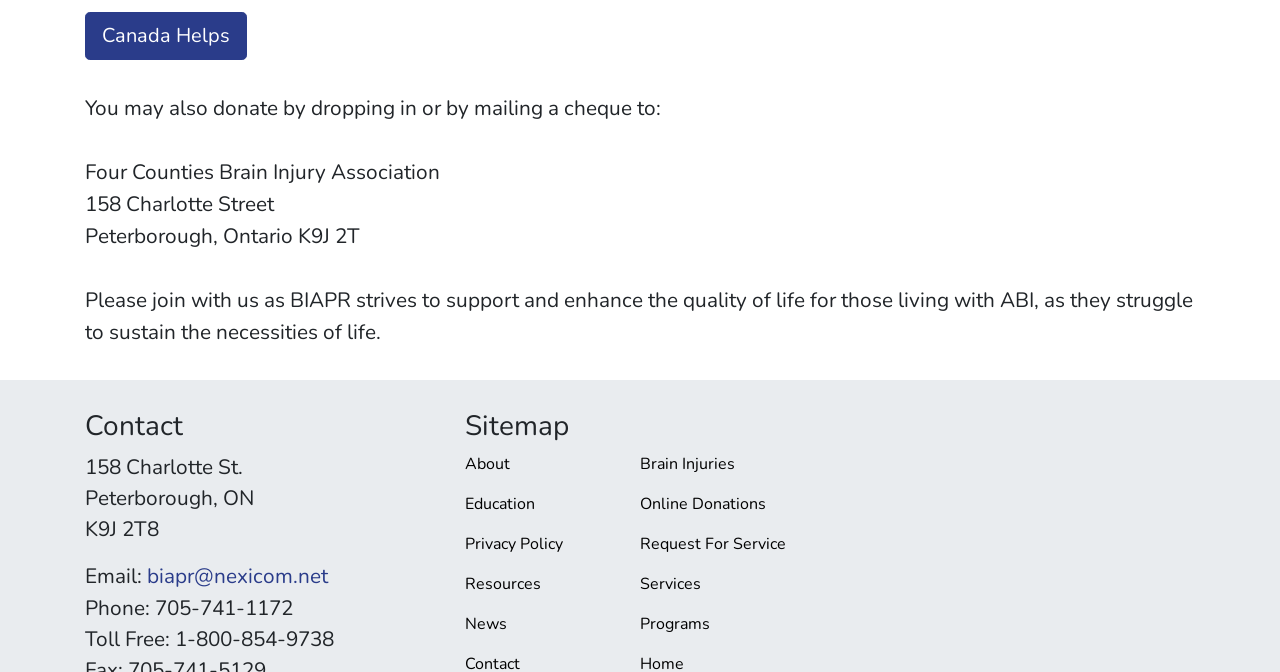Please identify the bounding box coordinates of the area that needs to be clicked to fulfill the following instruction: "Subscribe to the Blog."

None